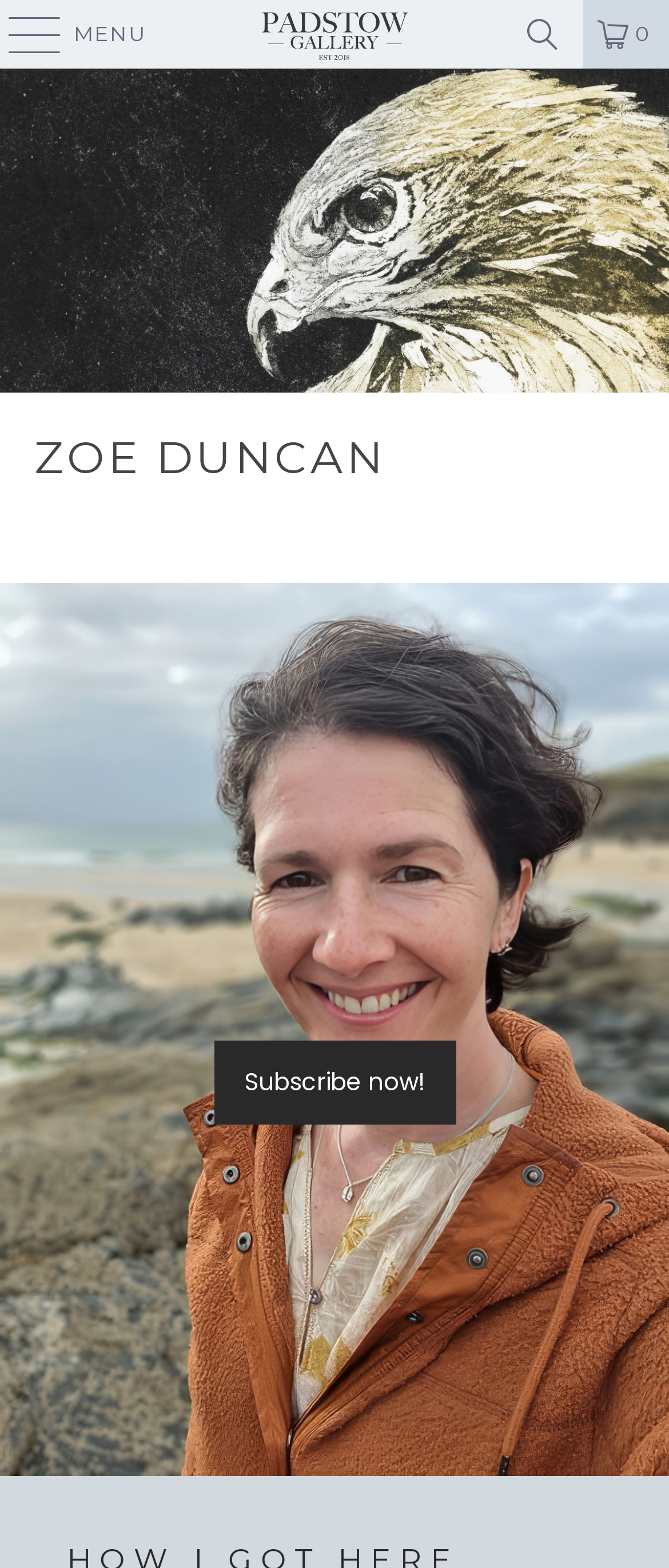Describe all the significant parts and information present on the webpage.

The webpage is an artist profile page for Zoe Duncan at Padstow Gallery. At the top left, there is a details element with a disclosure triangle labeled "MENU" that is not expanded. Next to it, there is a link to Padstow Gallery, accompanied by an image of the gallery's logo. On the right side of the top section, there are two more links, one with a star icon and another with a heart icon and the number 0.

Below the top section, there is a large image that spans the entire width of the page. Underneath the image, the artist's name "ZOE DUNCAN" is prominently displayed in a heading. 

Following the artist's name, there is a section with the title "How I got here", which likely contains a brief biography or background information about the artist. At the bottom of the page, there is a "Subscribe now!" button, positioned roughly in the middle of the page.